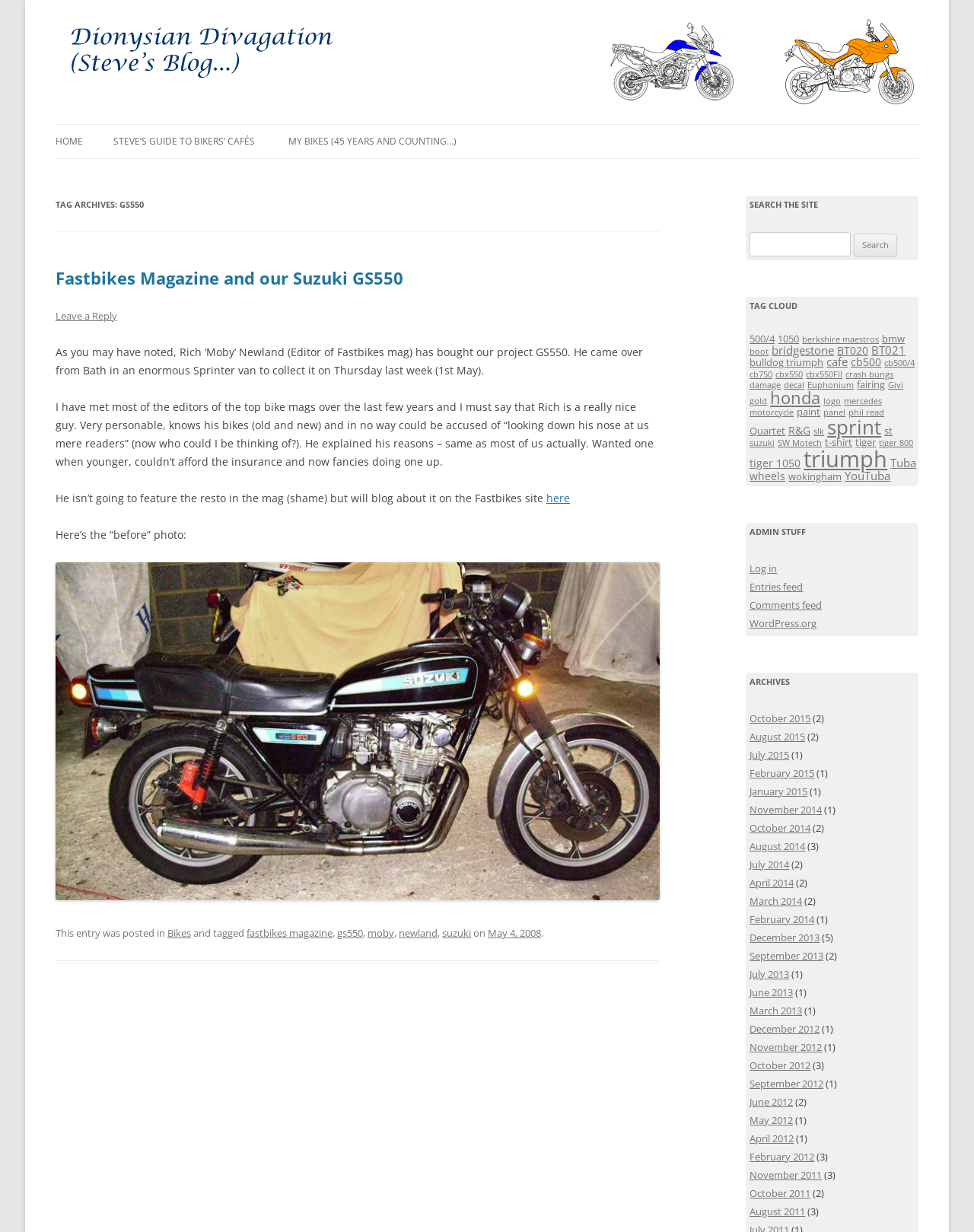Please examine the image and answer the question with a detailed explanation:
What type of content is listed under 'TAG CLOUD'?

The 'TAG CLOUD' section lists various tags related to bikes, such as '500/4', '1050', 'bmw', 'bridgestone', etc., which suggests that the content listed is bike-related.